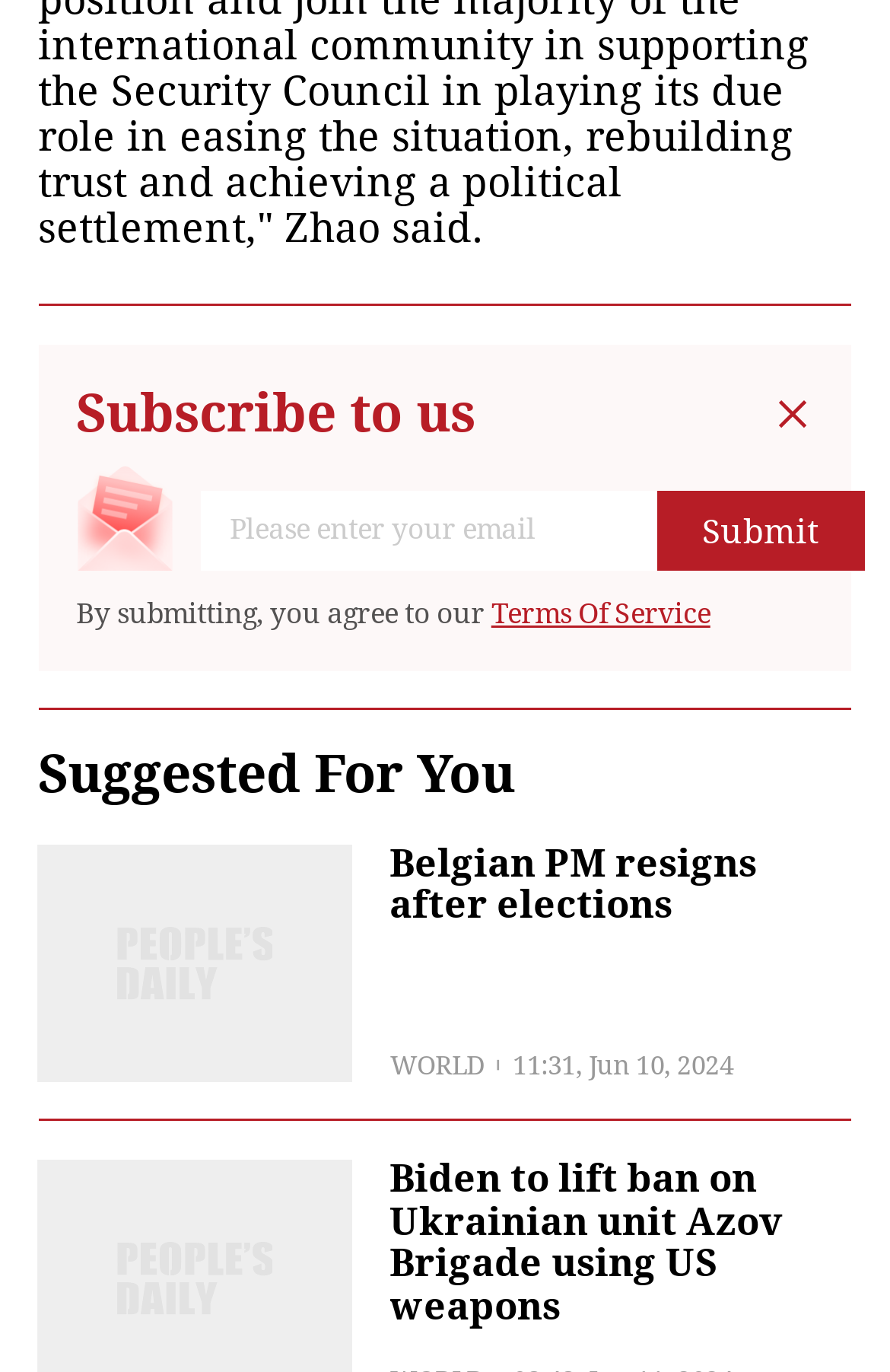What type of content is suggested for the user?
Provide an in-depth and detailed answer to the question.

The section labeled 'Suggested For You' contains news headlines such as 'Belgian PM resigns after elections' and 'Biden to lift ban on Ukrainian unit Azov Brigade using US weapons', indicating that the website suggests news content to its users.